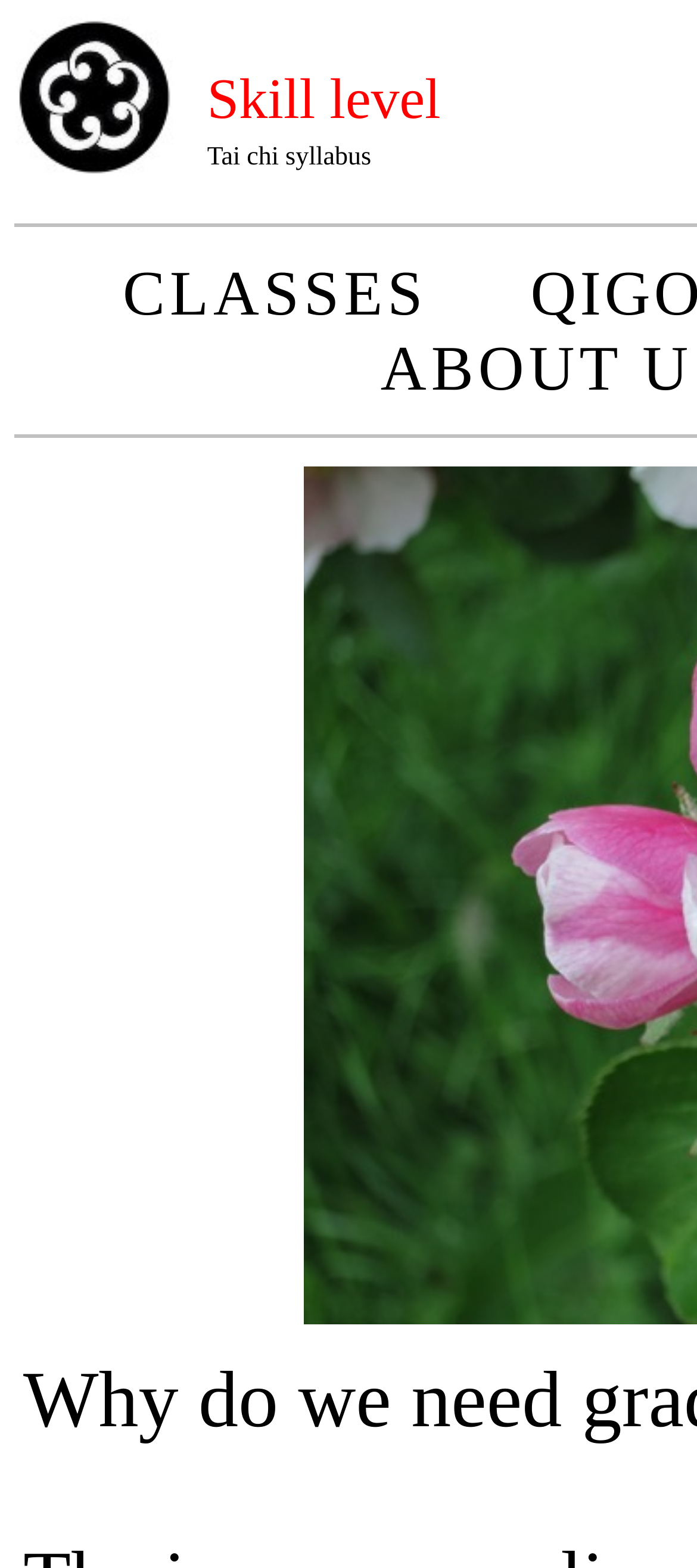Give a detailed account of the webpage.

The webpage appears to be related to a tai chi class or school, as indicated by the meta description. 

At the top left of the page, there is a grid with four cells. The top-left cell contains a link with an image, which is likely a logo or a banner. The other three cells in the grid are empty, with only a non-breaking space character. 

Below the grid, there is a prominent link labeled "CLASSES" that takes up a significant portion of the page's width. This link is likely a main navigation element or a call-to-action. 

To the right of the "CLASSES" link, there is a block of empty space, indicated by a series of non-breaking space characters. This block takes up a similar width to the "CLASSES" link.